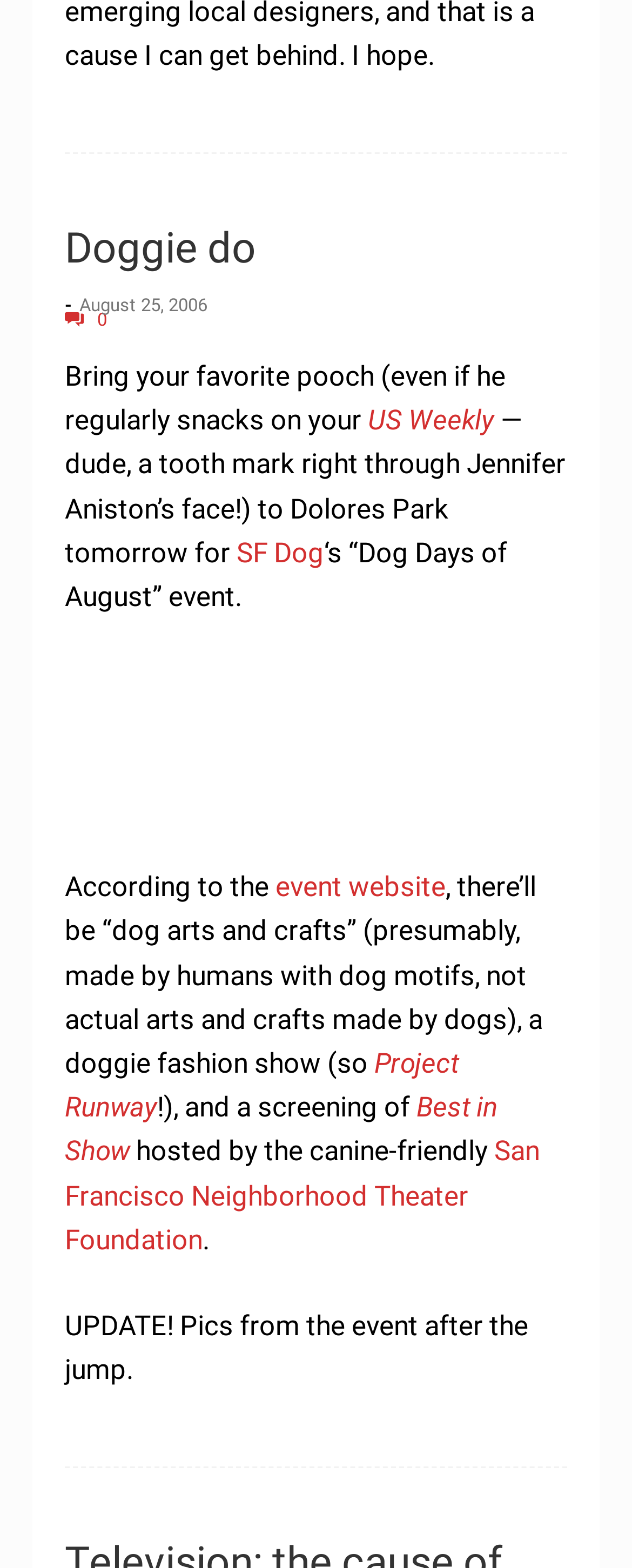Pinpoint the bounding box coordinates of the clickable element to carry out the following instruction: "Select 2015 as the year."

None